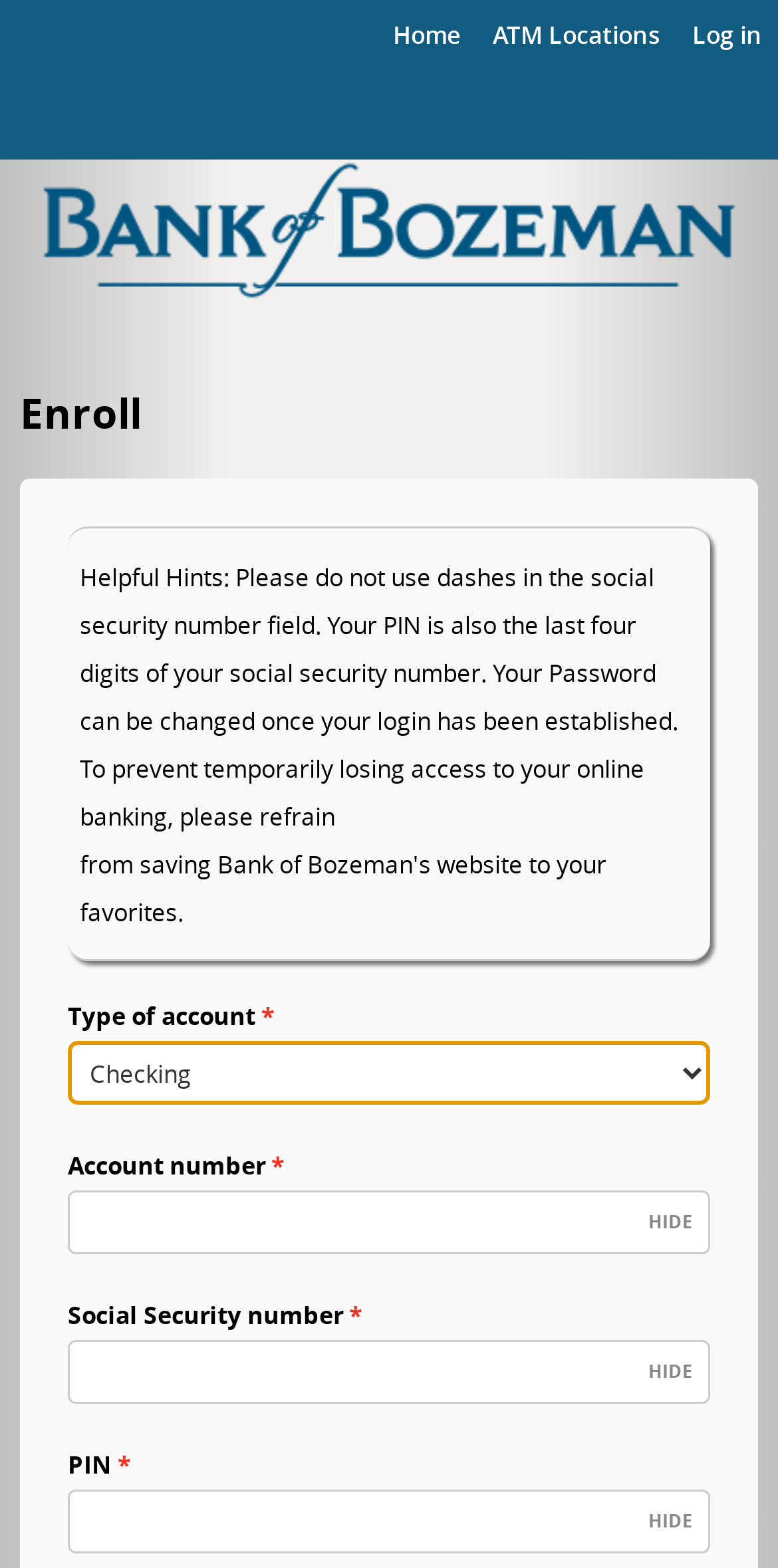What type of account can be enrolled?
Please provide a full and detailed response to the question.

The webpage has a combobox element with the label 'Type of account *' which suggests that the user can select a type of account to enroll. The combobox has a bounding box of [0.087, 0.664, 0.913, 0.705] and is currently focused.